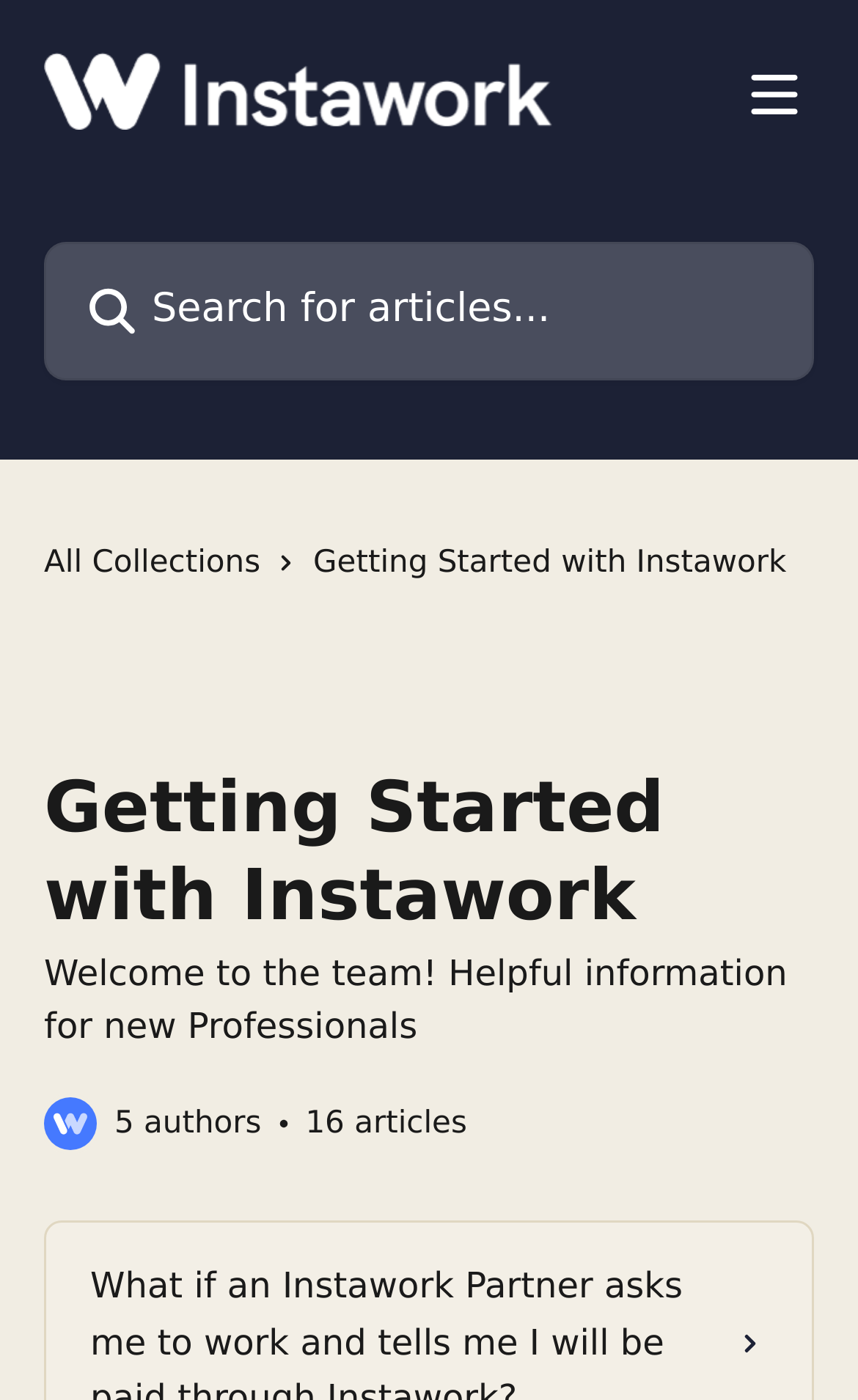Analyze the image and deliver a detailed answer to the question: How many articles are there in this collection?

I found the answer by looking at the section below the header, where there is a static text '16 articles' next to an image.